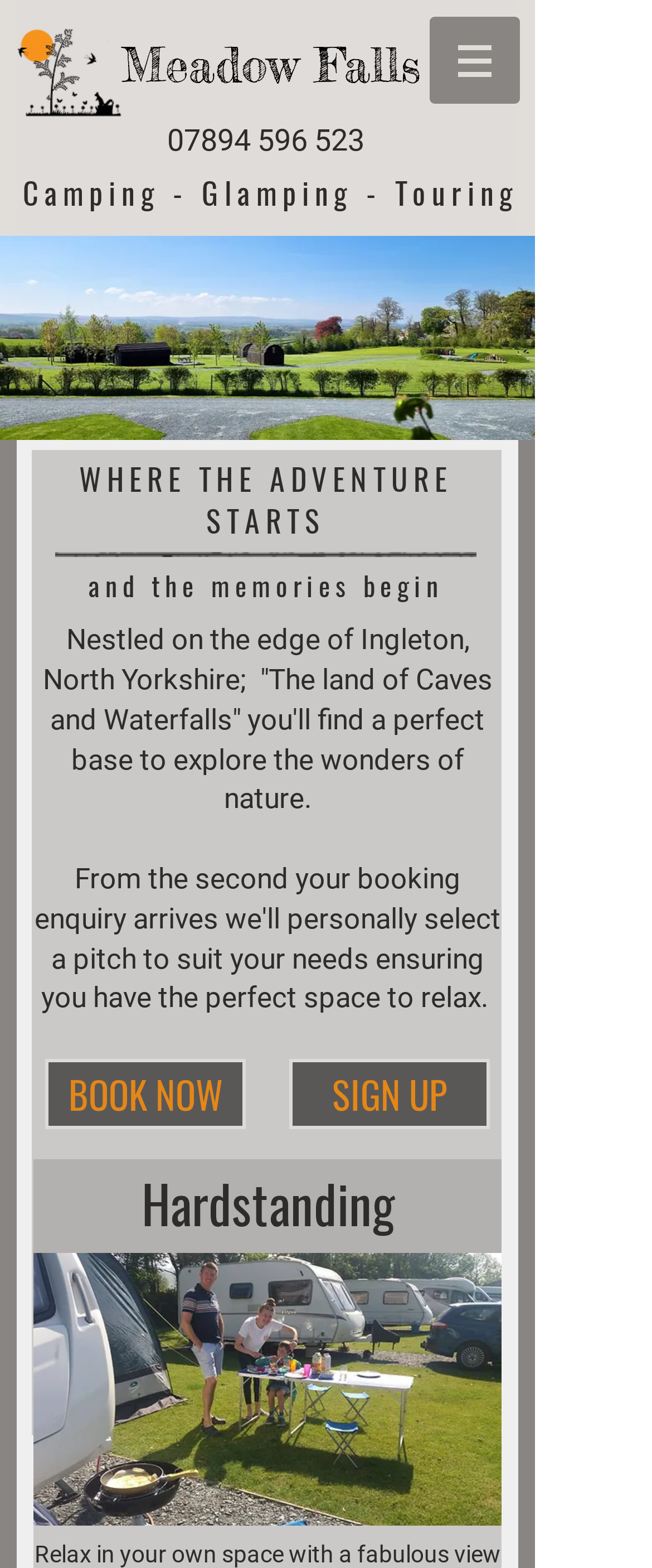Using the element description: "Hardstanding", determine the bounding box coordinates. The coordinates should be in the format [left, top, right, bottom], with values between 0 and 1.

[0.217, 0.743, 0.604, 0.792]